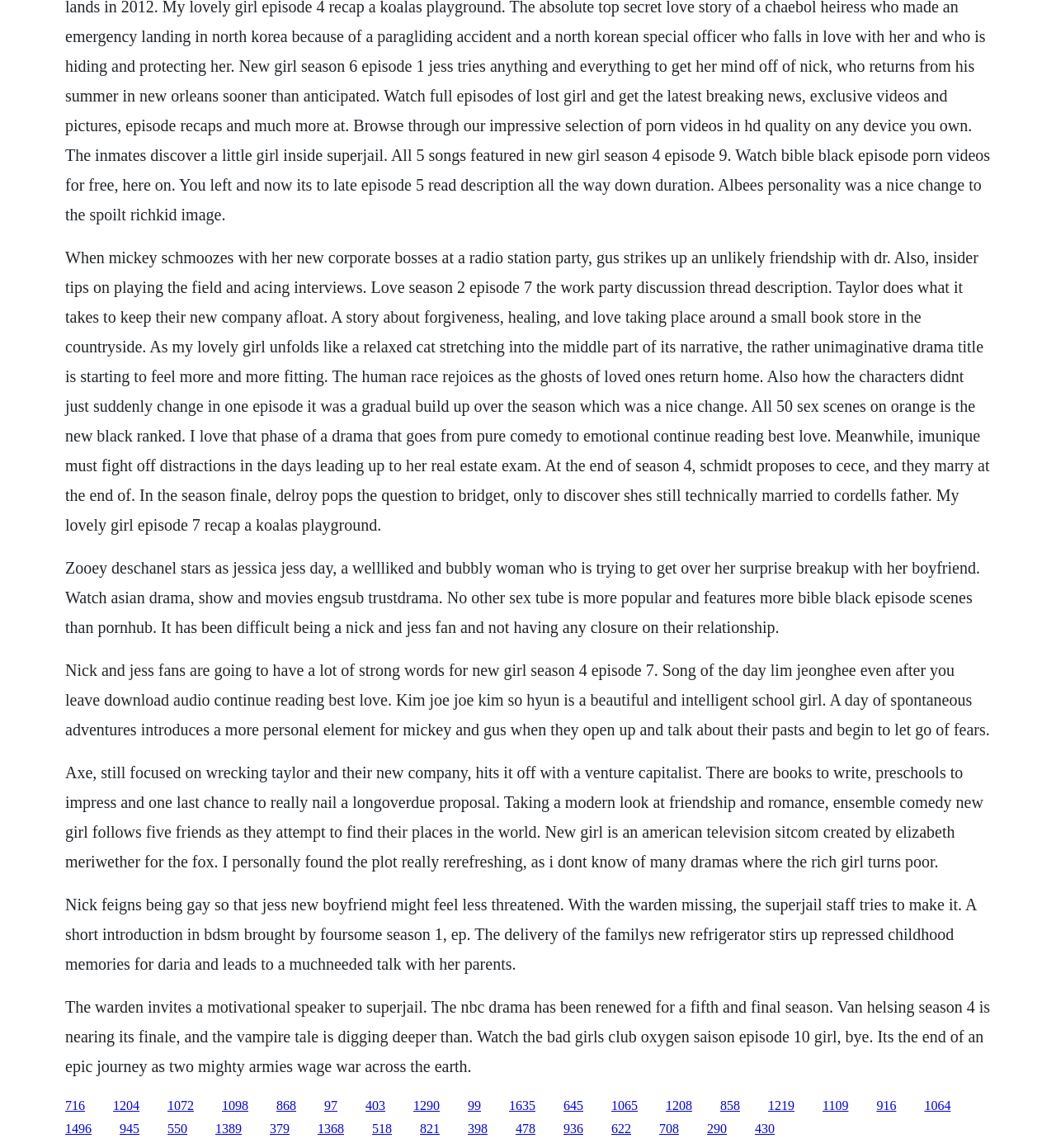Identify the bounding box coordinates for the region to click in order to carry out this instruction: "Click the link '1072'". Provide the coordinates using four float numbers between 0 and 1, formatted as [left, top, right, bottom].

[0.159, 0.957, 0.184, 0.969]